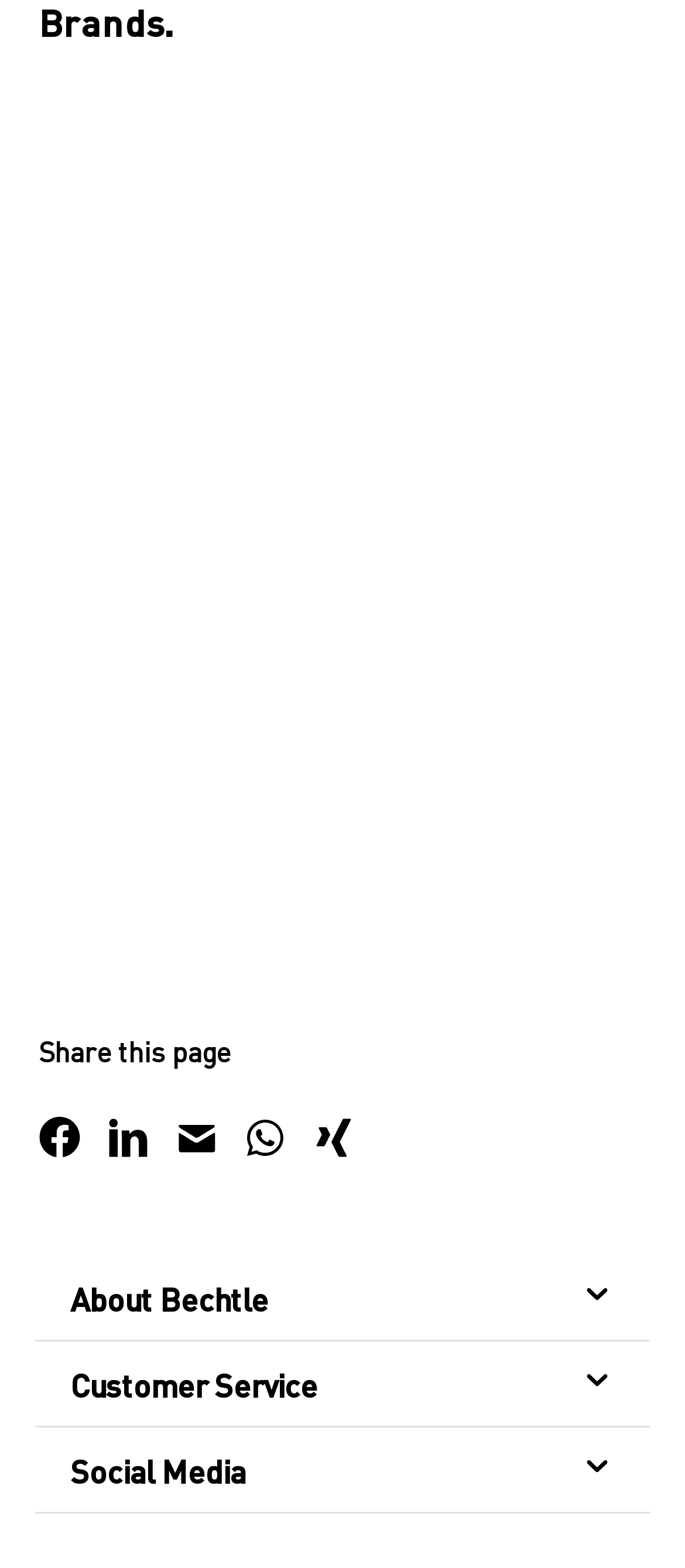Please identify the bounding box coordinates of the region to click in order to complete the task: "Visit Acer Brandshop". The coordinates must be four float numbers between 0 and 1, specified as [left, top, right, bottom].

[0.082, 0.058, 0.309, 0.13]